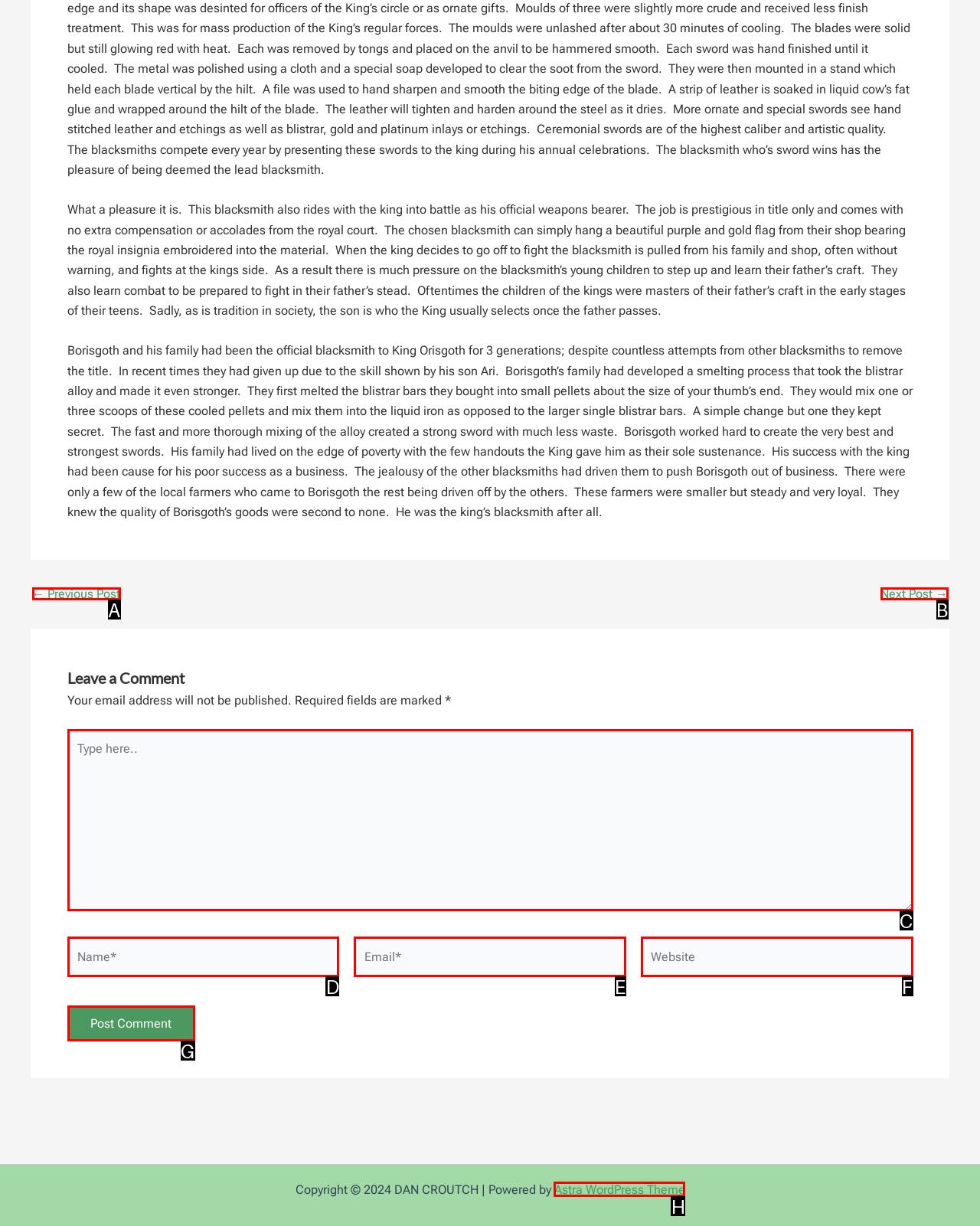Identify the bounding box that corresponds to: name="submit" value="Post Comment"
Respond with the letter of the correct option from the provided choices.

G